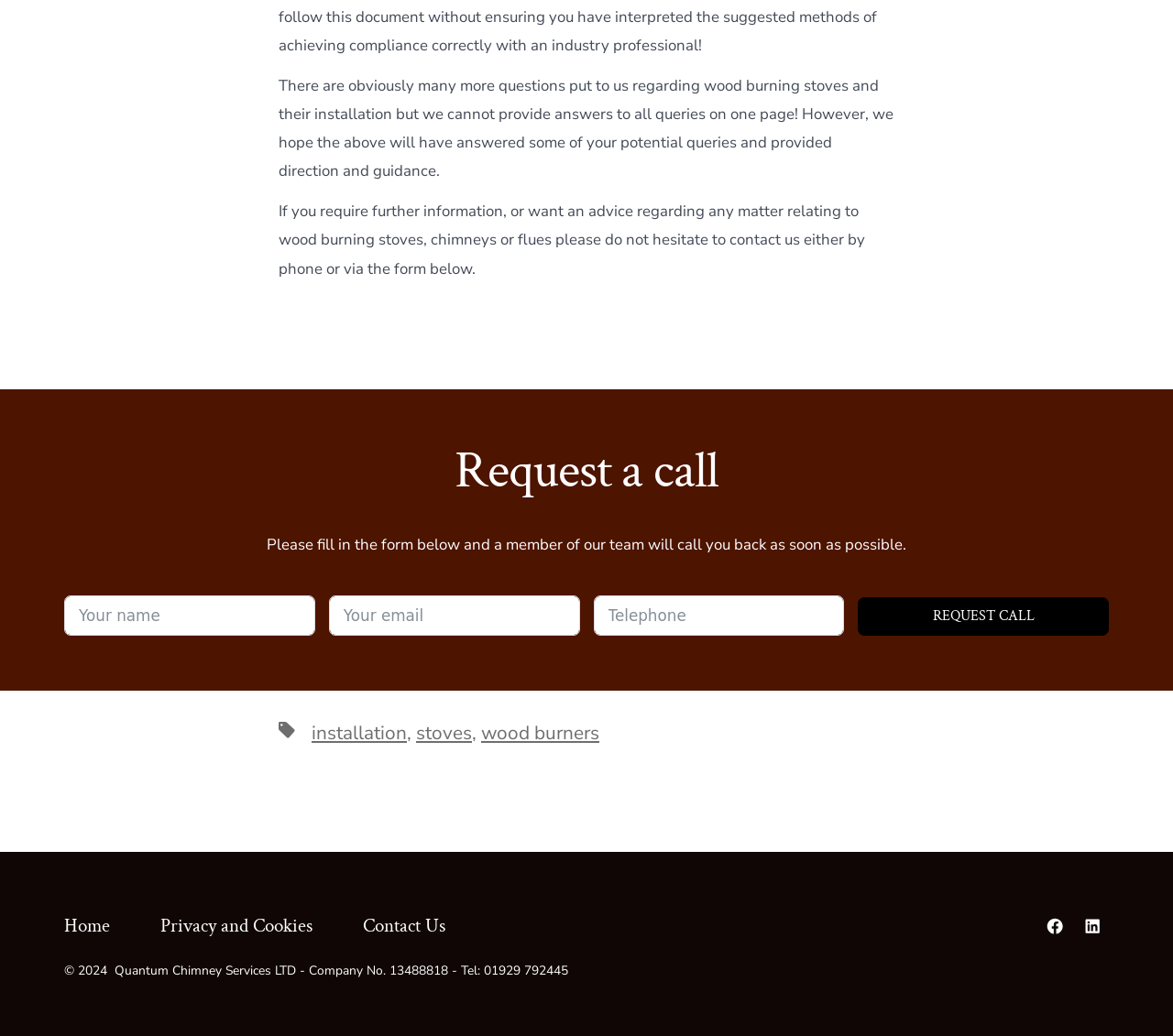Based on the image, provide a detailed response to the question:
What is the company name mentioned at the bottom of the page?

The company name is mentioned at the bottom of the page, along with the company number and telephone number. It is 'Quantum Chimney Services LTD - Company No. 13488818 - Tel: 01929 792445'.